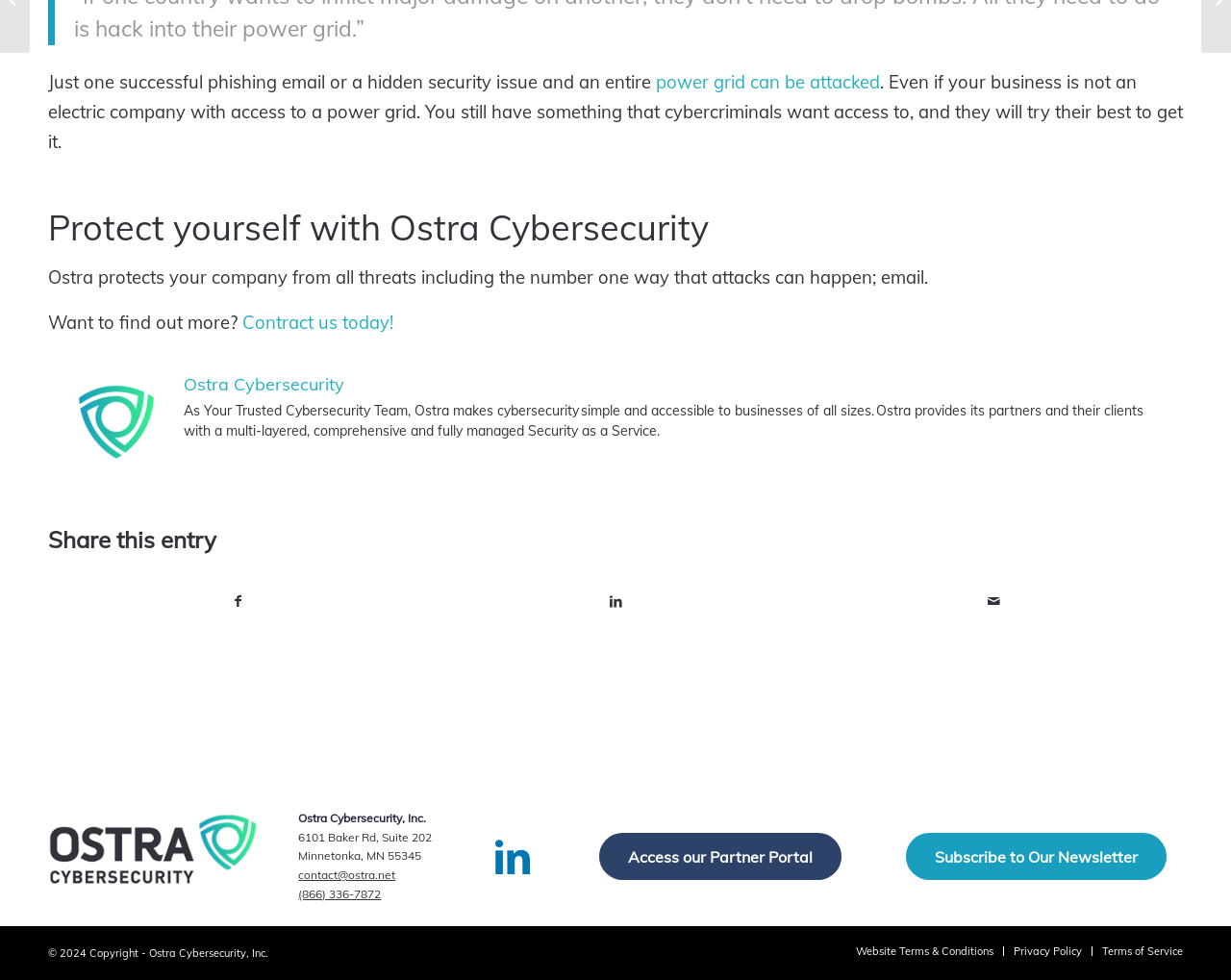Locate the bounding box of the UI element based on this description: "(866) 336-7872". Provide four float numbers between 0 and 1 as [left, top, right, bottom].

[0.242, 0.905, 0.31, 0.919]